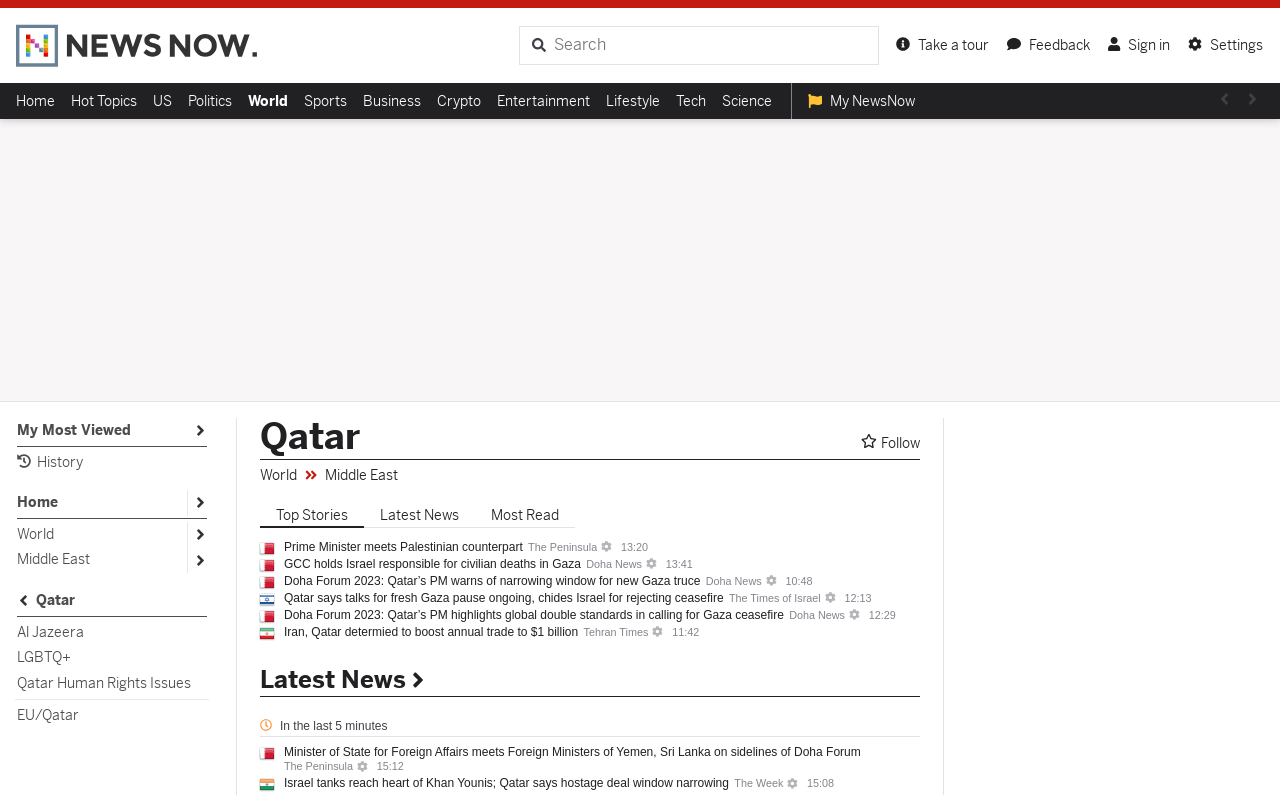Please give a one-word or short phrase response to the following question: 
What are the categories of news available on the website?

Home, Hot Topics, US, Politics, etc.